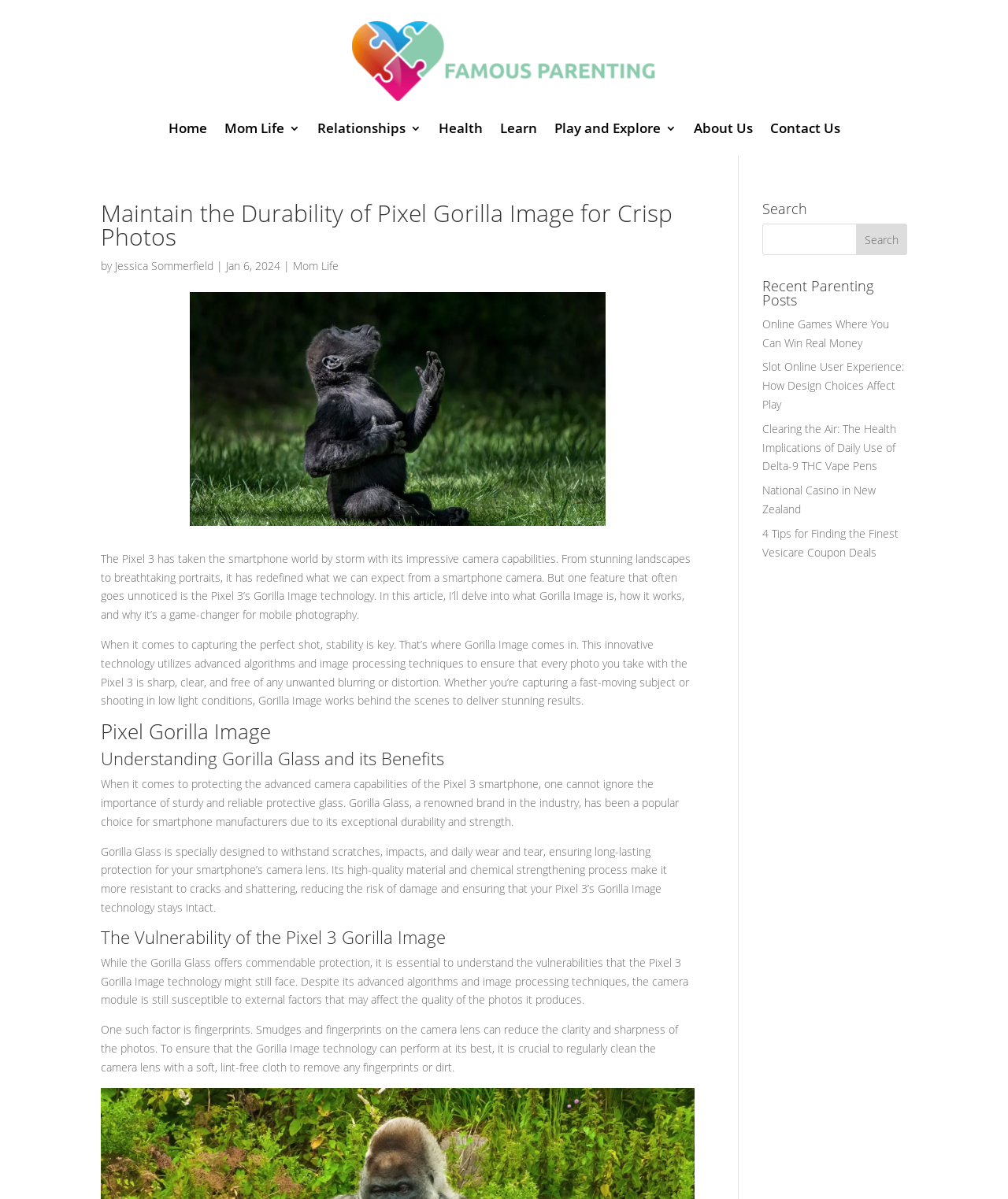Please specify the bounding box coordinates of the region to click in order to perform the following instruction: "Search for something".

[0.756, 0.186, 0.9, 0.213]